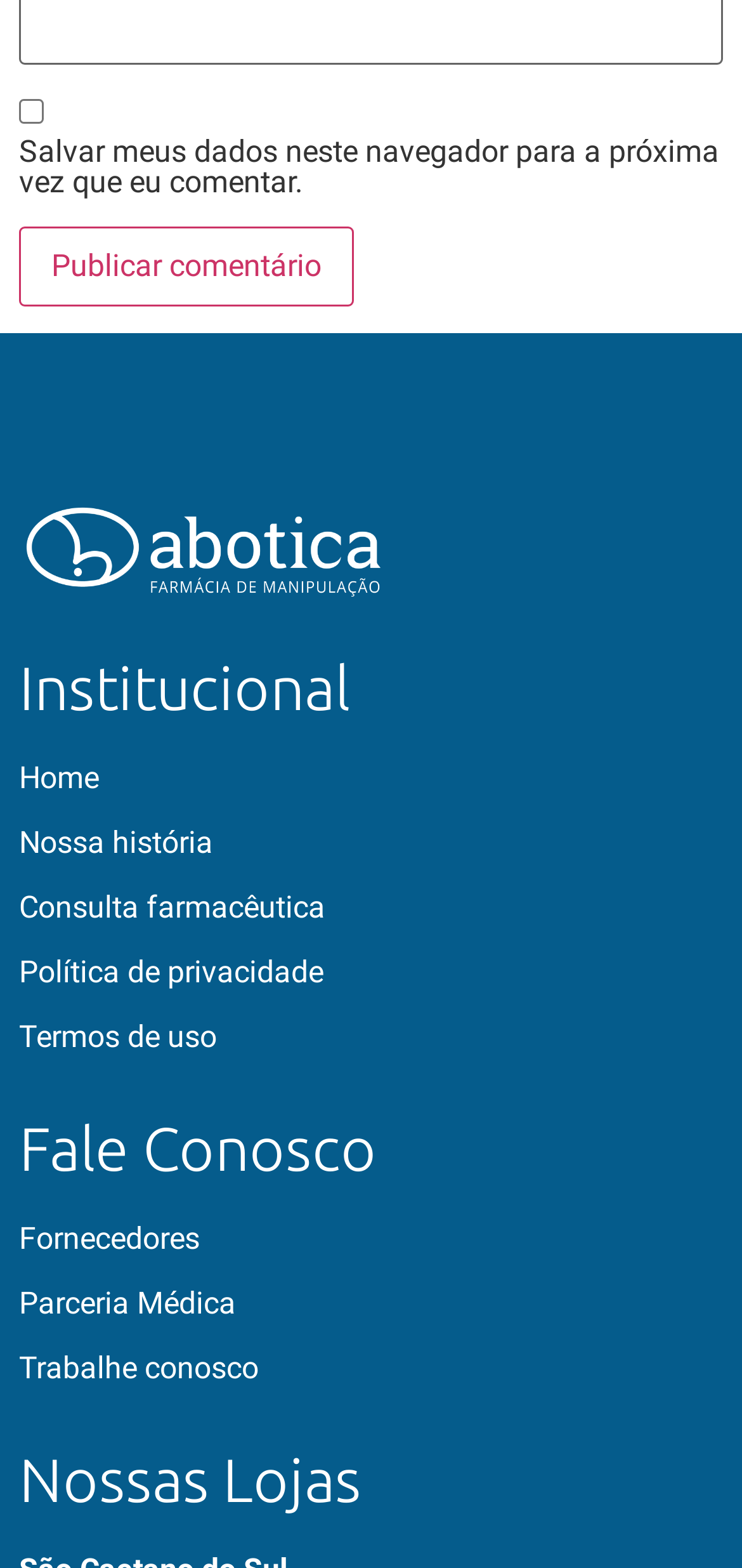Could you determine the bounding box coordinates of the clickable element to complete the instruction: "Read the disclaimer"? Provide the coordinates as four float numbers between 0 and 1, i.e., [left, top, right, bottom].

None